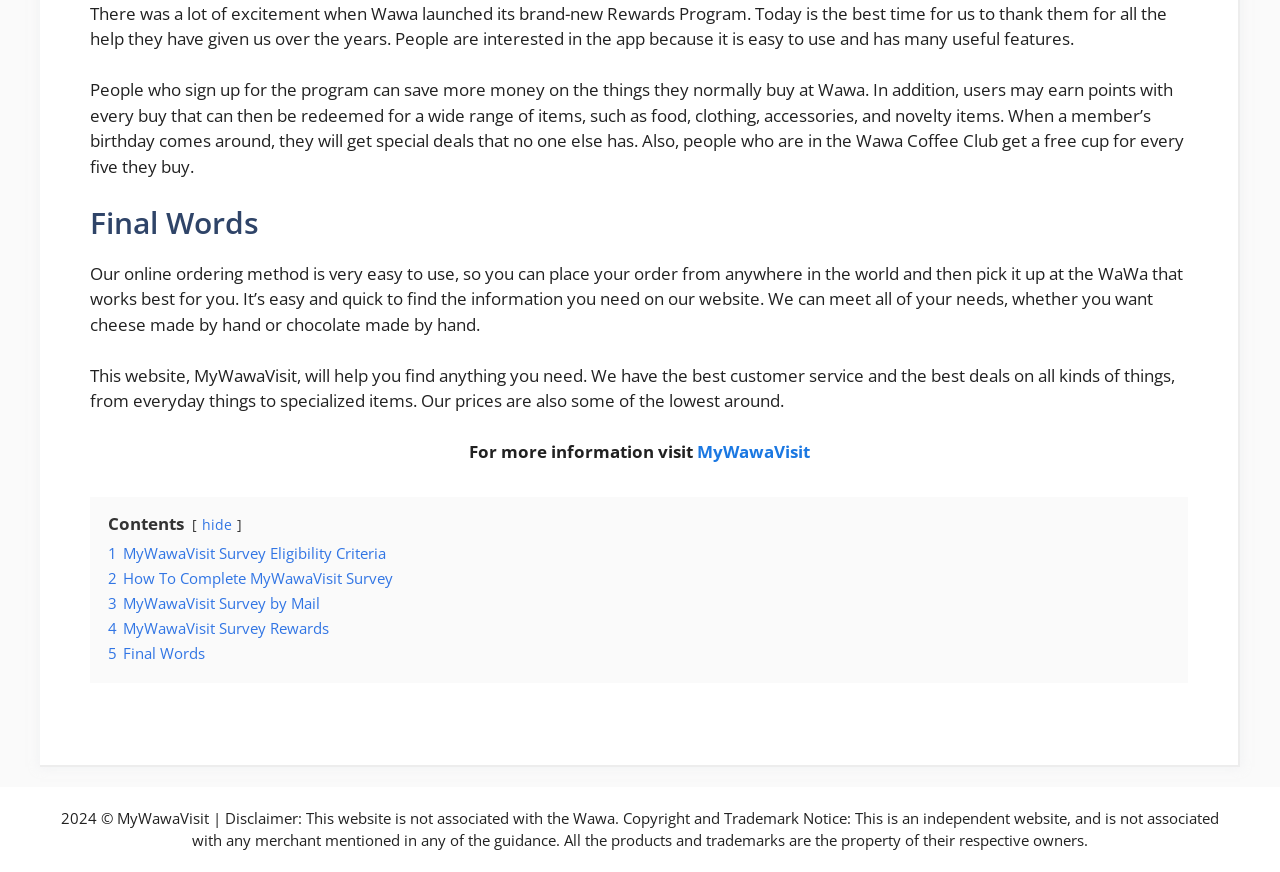How can users place orders on Wawa?
Please craft a detailed and exhaustive response to the question.

The webpage mentions that users can place their orders from anywhere in the world through the online ordering method, and then pick up their orders at the Wawa store that is most convenient for them.